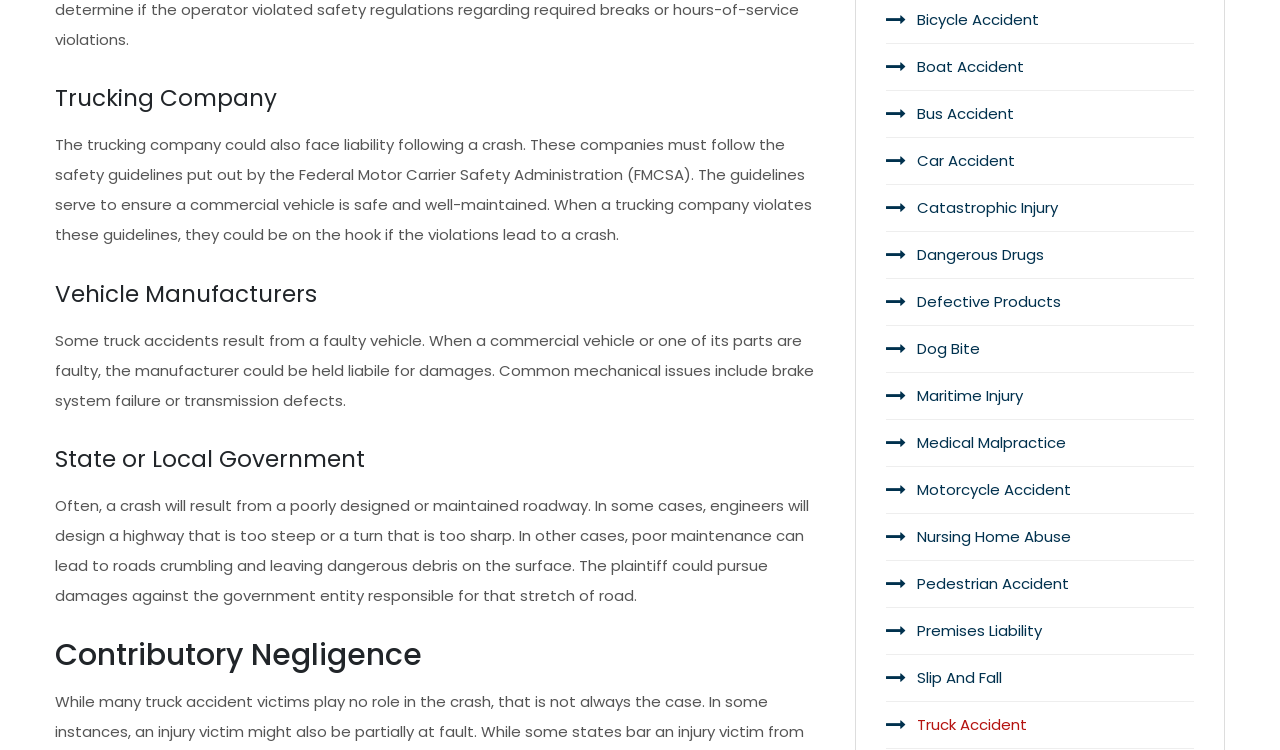Using the elements shown in the image, answer the question comprehensively: What is contributory negligence?

The webpage mentions contributory negligence as a heading, but it does not provide a definition or explanation of what it is.